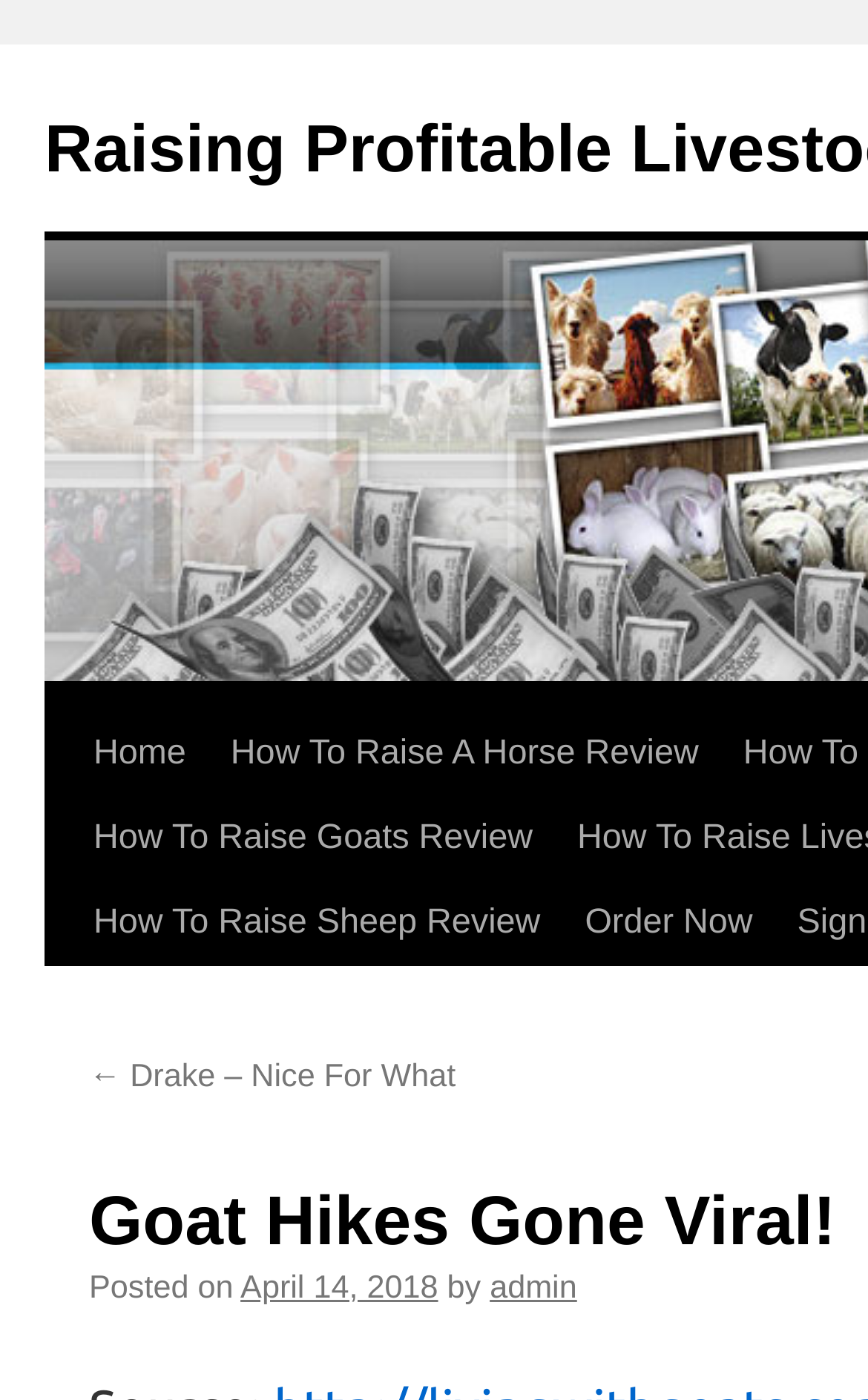Locate the bounding box coordinates of the area to click to fulfill this instruction: "view post details". The bounding box should be presented as four float numbers between 0 and 1, in the order [left, top, right, bottom].

[0.277, 0.907, 0.505, 0.933]